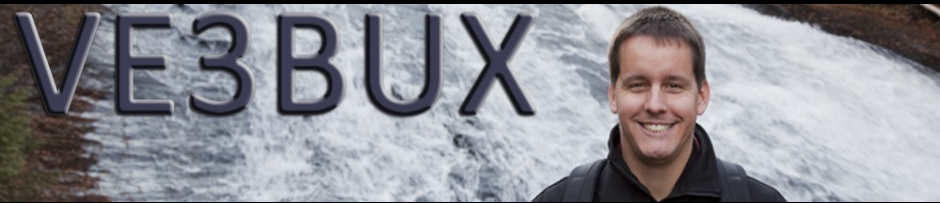Create a detailed narrative that captures the essence of the image.

This image features a smiling individual standing in front of a flowing waterfall, with the name "VE3BUX" prominently displayed above them. The subject, dressed in a dark jacket, has a friendly demeanor that suggests an approachable personality. The serene backdrop of the rushing water adds a natural element to the scene, highlighting the connection between the individual and the outdoors. The name "VE3BUX" may indicate a call sign, commonly associated with amateur radio enthusiasts, suggesting that the person depicted is involved in ham radio activities. This harmonious blend of nature and personal engagement reflects a passion for both communication and the great outdoors.